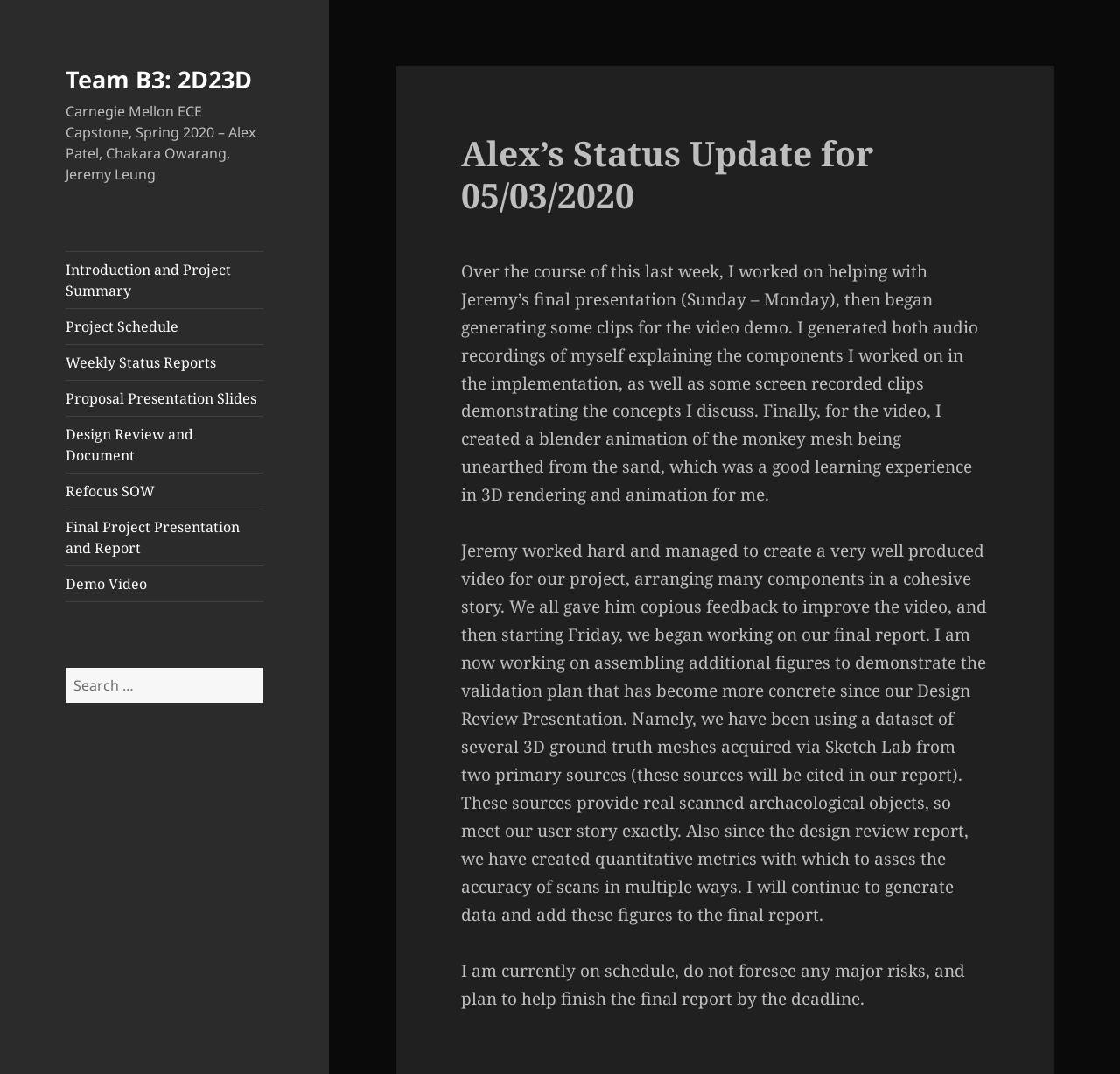Extract the top-level heading from the webpage and provide its text.

Team B3: 2D23D